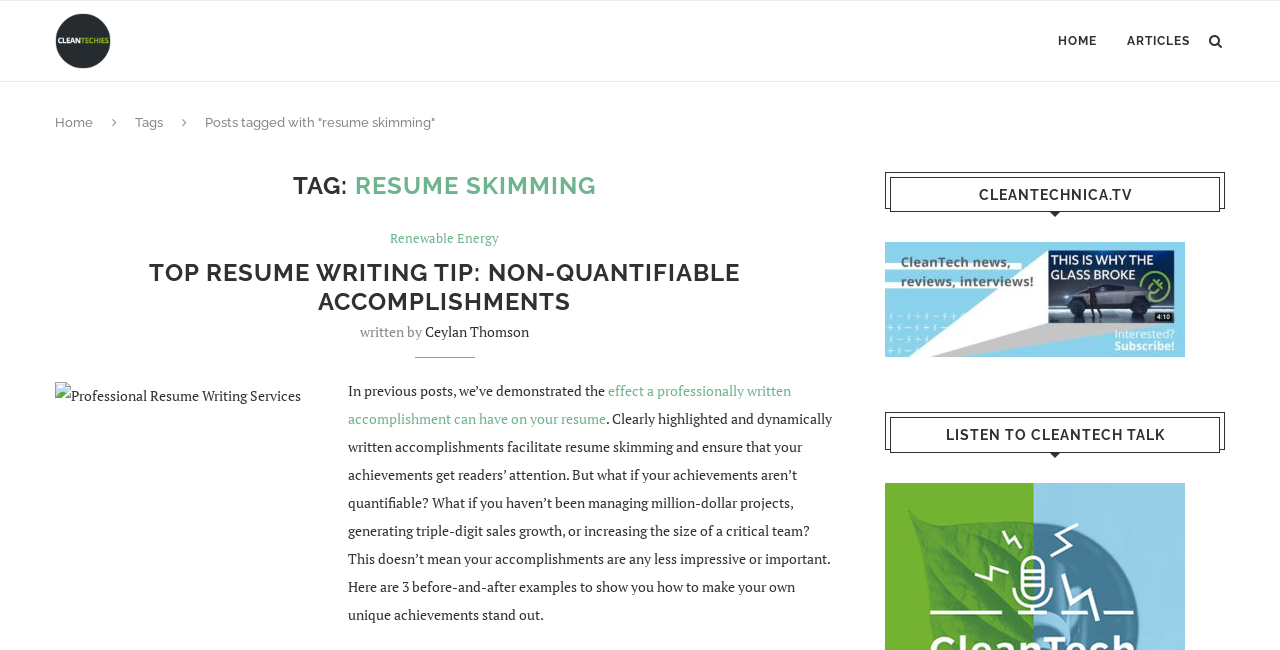Given the element description, predict the bounding box coordinates in the format (top-left x, top-left y, bottom-right x, bottom-right y). Make sure all values are between 0 and 1. Here is the element description: Renewable Energy

[0.305, 0.355, 0.39, 0.379]